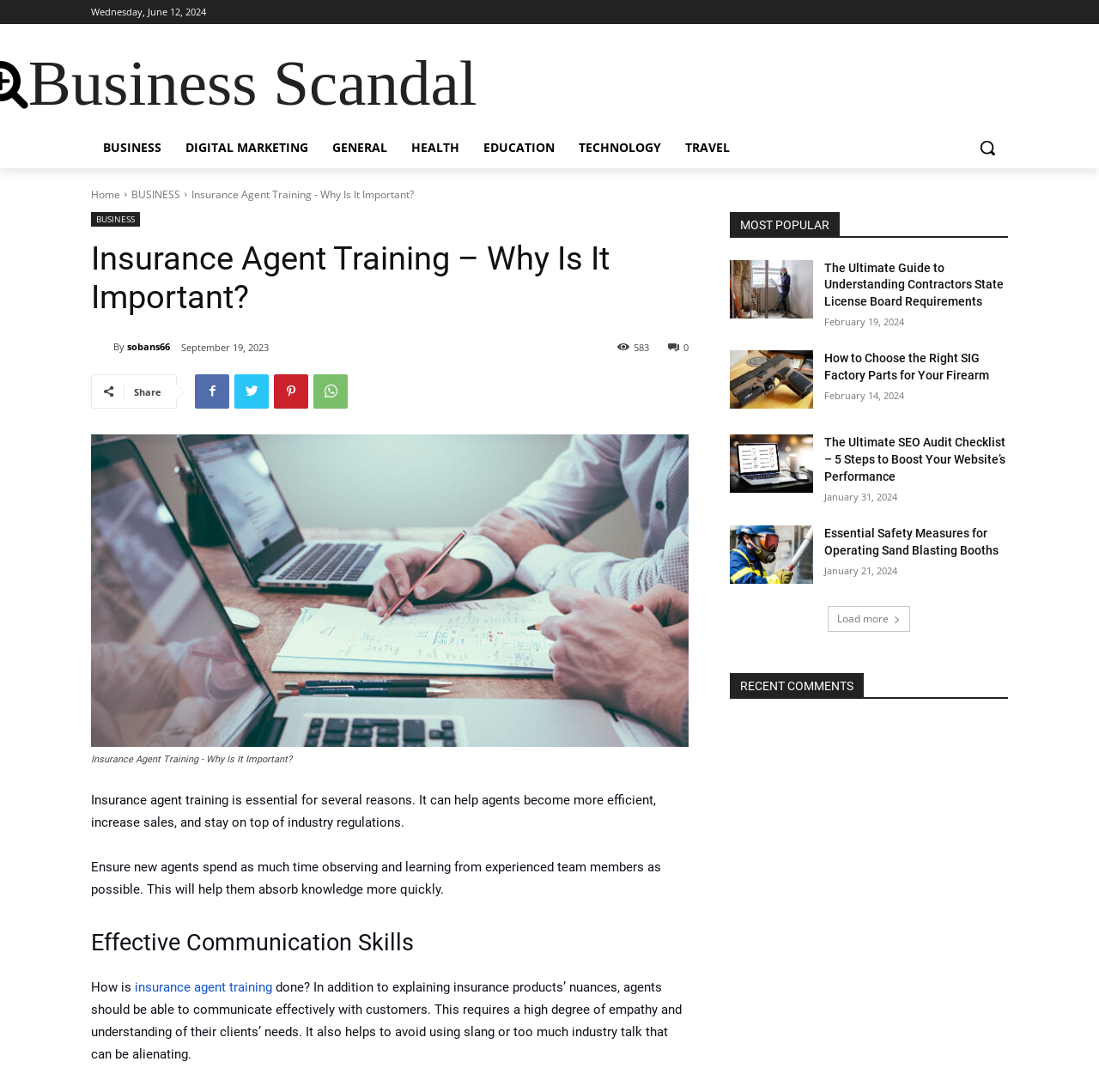Answer this question using a single word or a brief phrase:
What is the date of the current webpage?

June 12, 2024